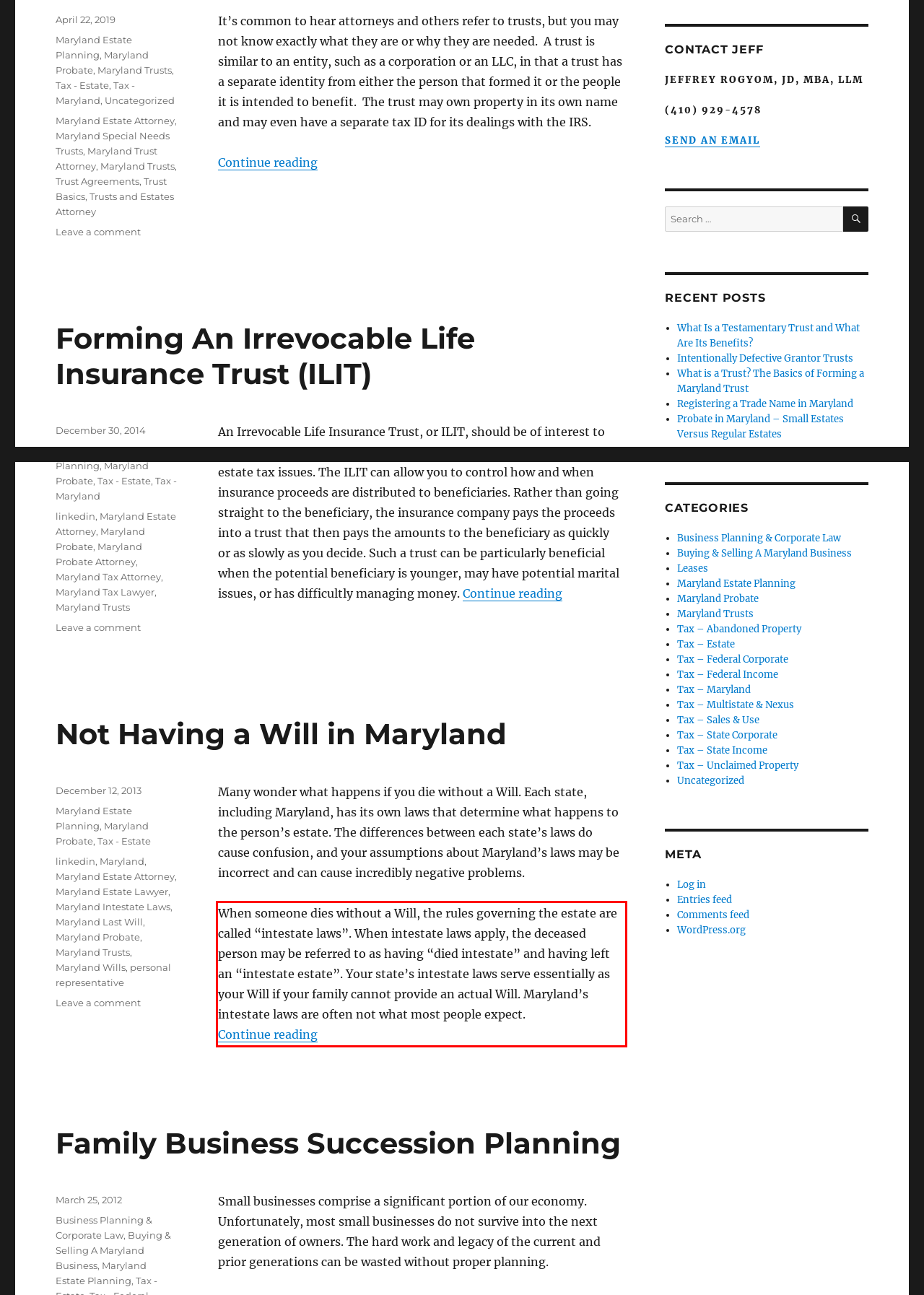Please take the screenshot of the webpage, find the red bounding box, and generate the text content that is within this red bounding box.

When someone dies without a Will, the rules governing the estate are called “intestate laws”. When intestate laws apply, the deceased person may be referred to as having “died intestate” and having left an “intestate estate”. Your state’s intestate laws serve essentially as your Will if your family cannot provide an actual Will. Maryland’s intestate laws are often not what most people expect. Continue reading “Not Having a Will in Maryland”